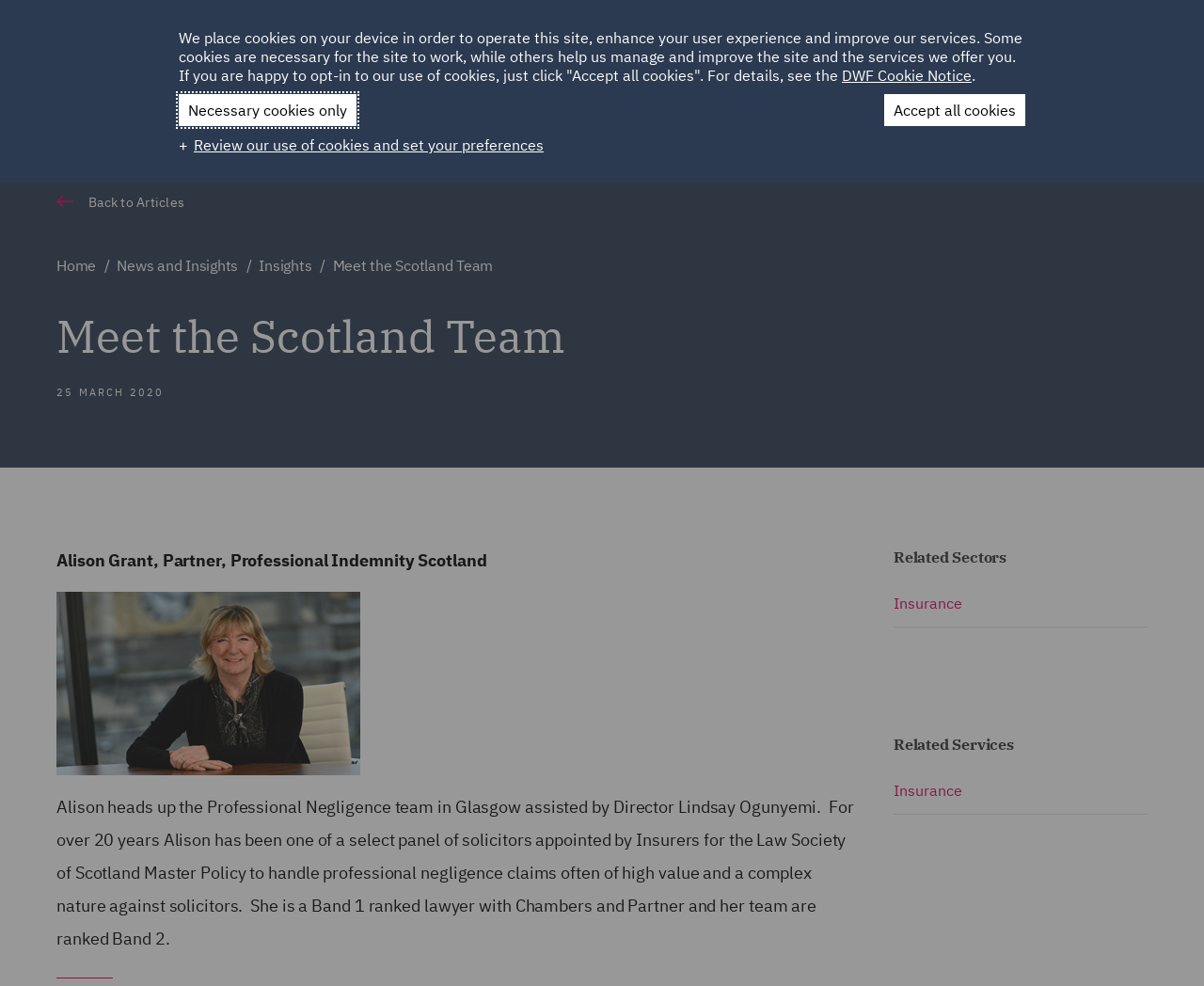Give a one-word or one-phrase response to the question: 
What is the location of the law firm mentioned on this webpage?

Glasgow